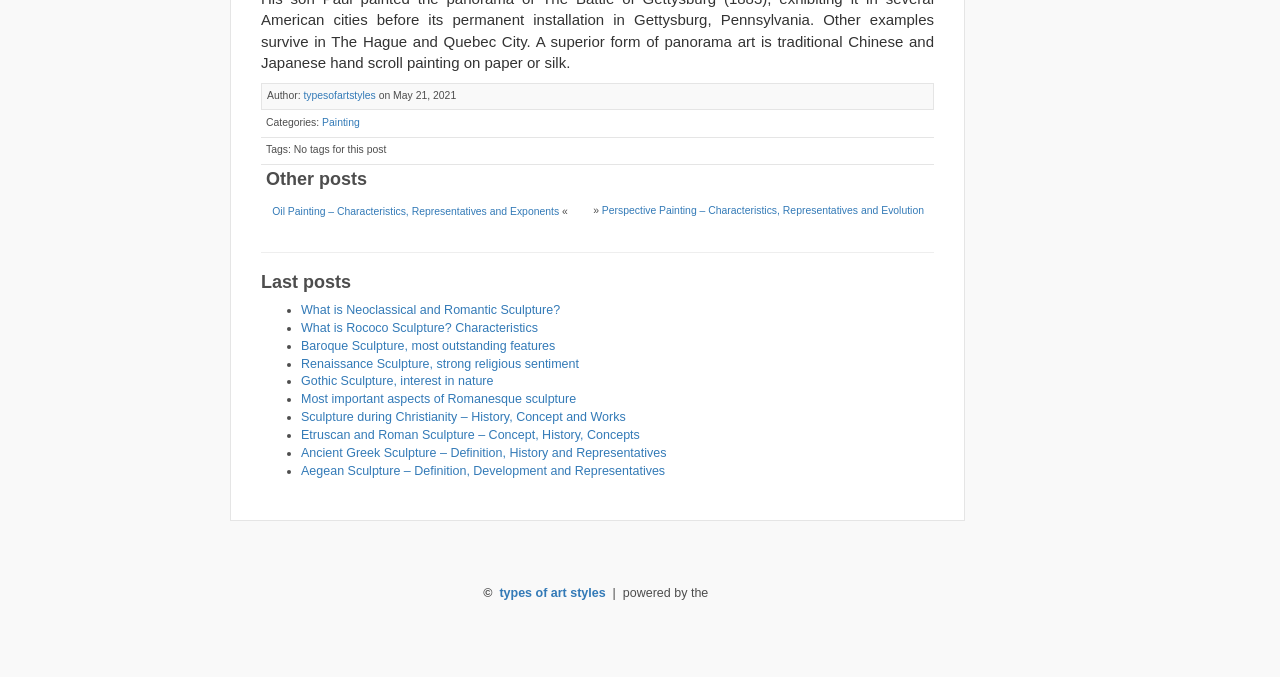How many other posts are listed under 'Other posts'?
Please answer the question as detailed as possible based on the image.

I looked at the section under the 'Other posts' heading and counted the number of links listed. There are two links, 'Oil Painting – Characteristics, Representatives and Exponents' and 'Perspective Painting – Characteristics, Representatives and Evolution'. This suggests that there are two other posts listed under 'Other posts'.